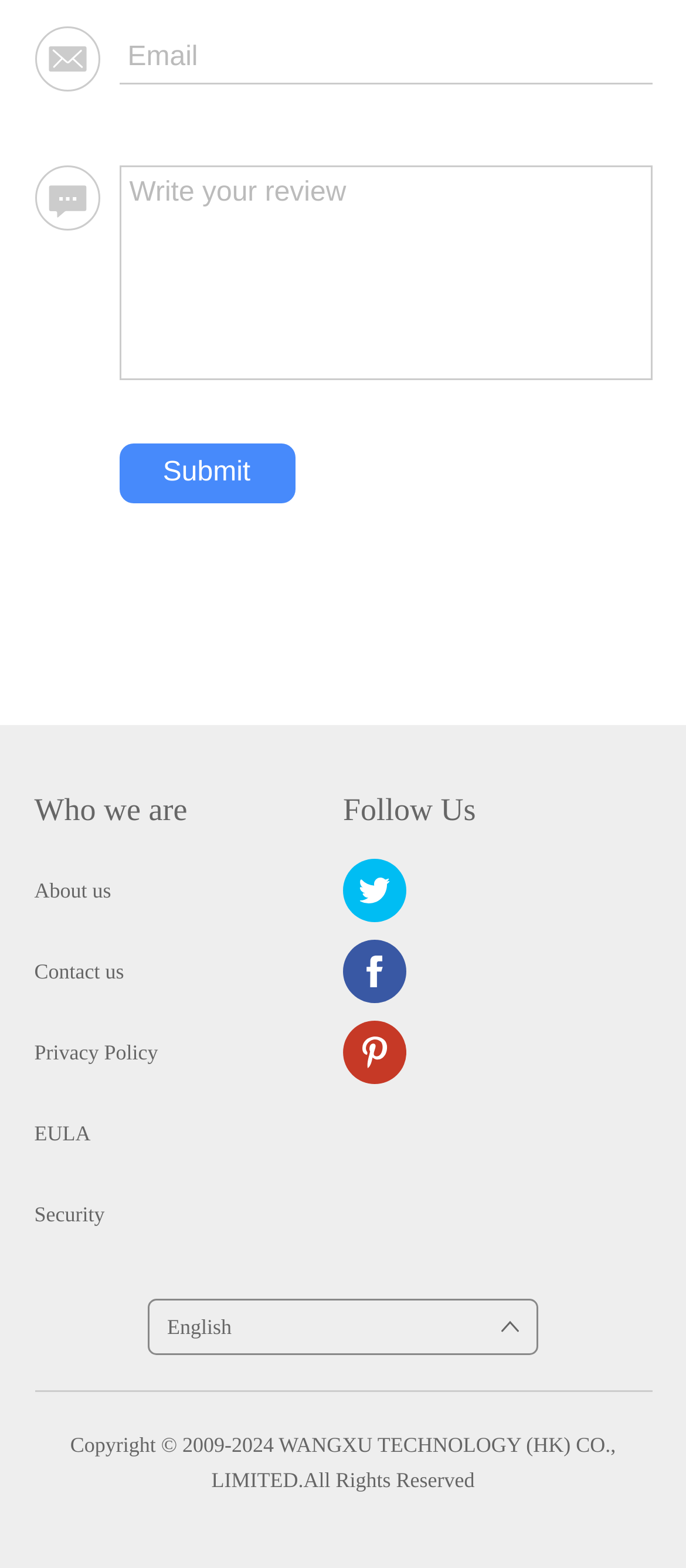Please specify the bounding box coordinates of the region to click in order to perform the following instruction: "Follow on social media".

[0.5, 0.548, 0.592, 0.588]